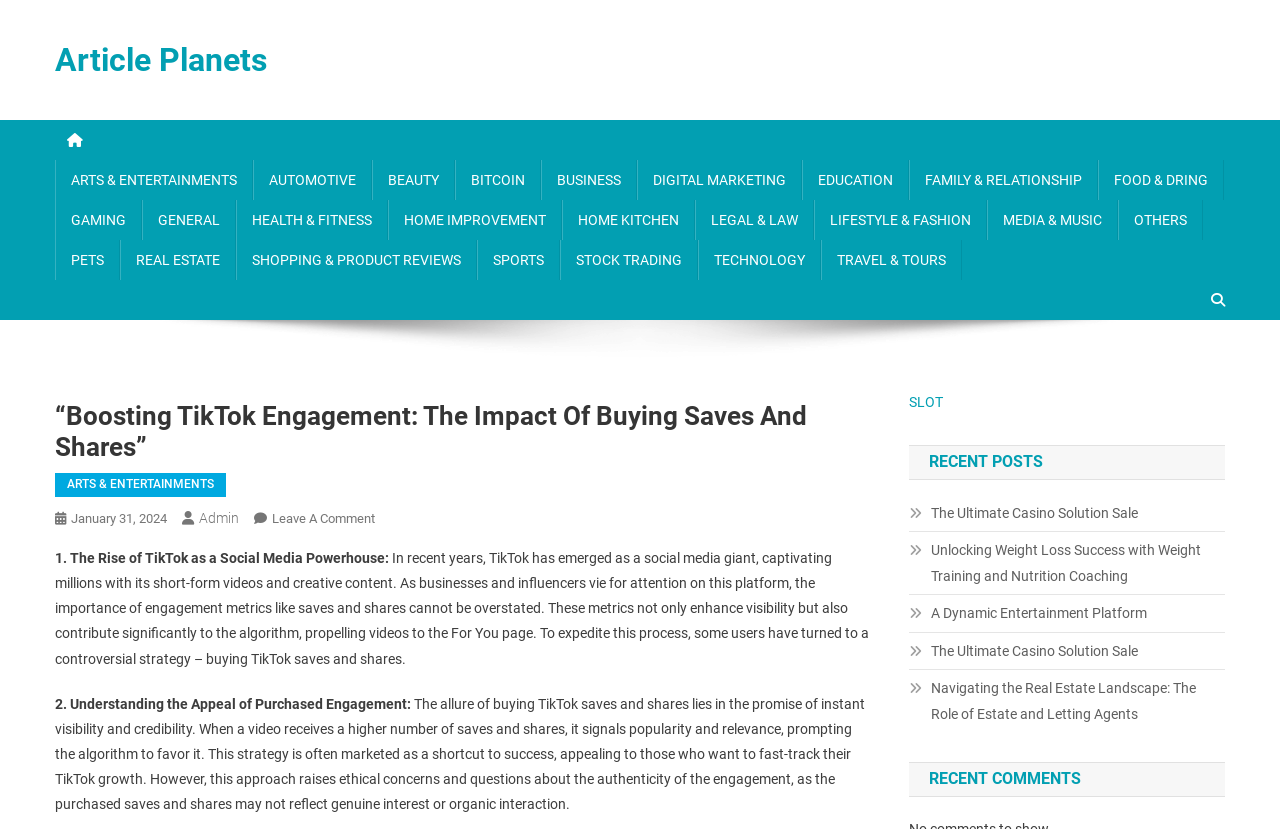Please provide the bounding box coordinates for the element that needs to be clicked to perform the following instruction: "Click on the 'About' link". The coordinates should be given as four float numbers between 0 and 1, i.e., [left, top, right, bottom].

None